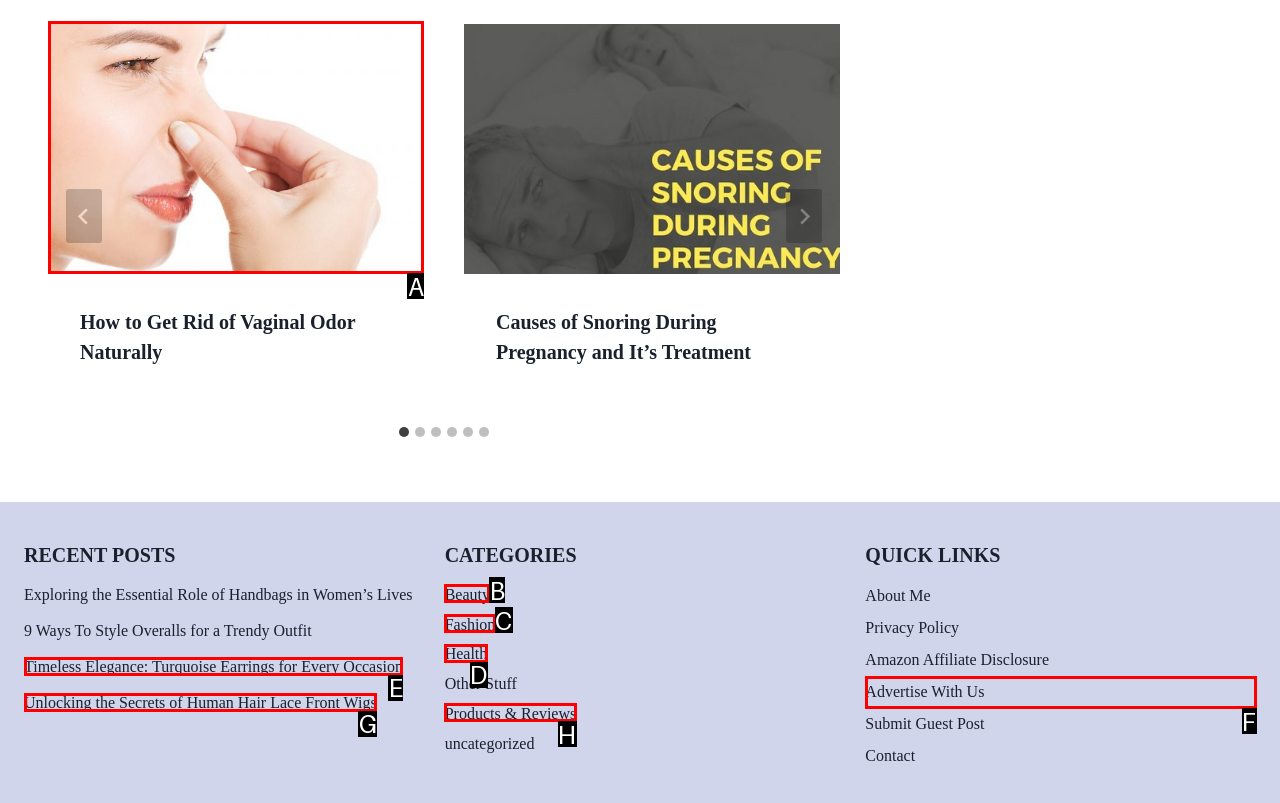Look at the highlighted elements in the screenshot and tell me which letter corresponds to the task: Read the article about vaginal odor.

A